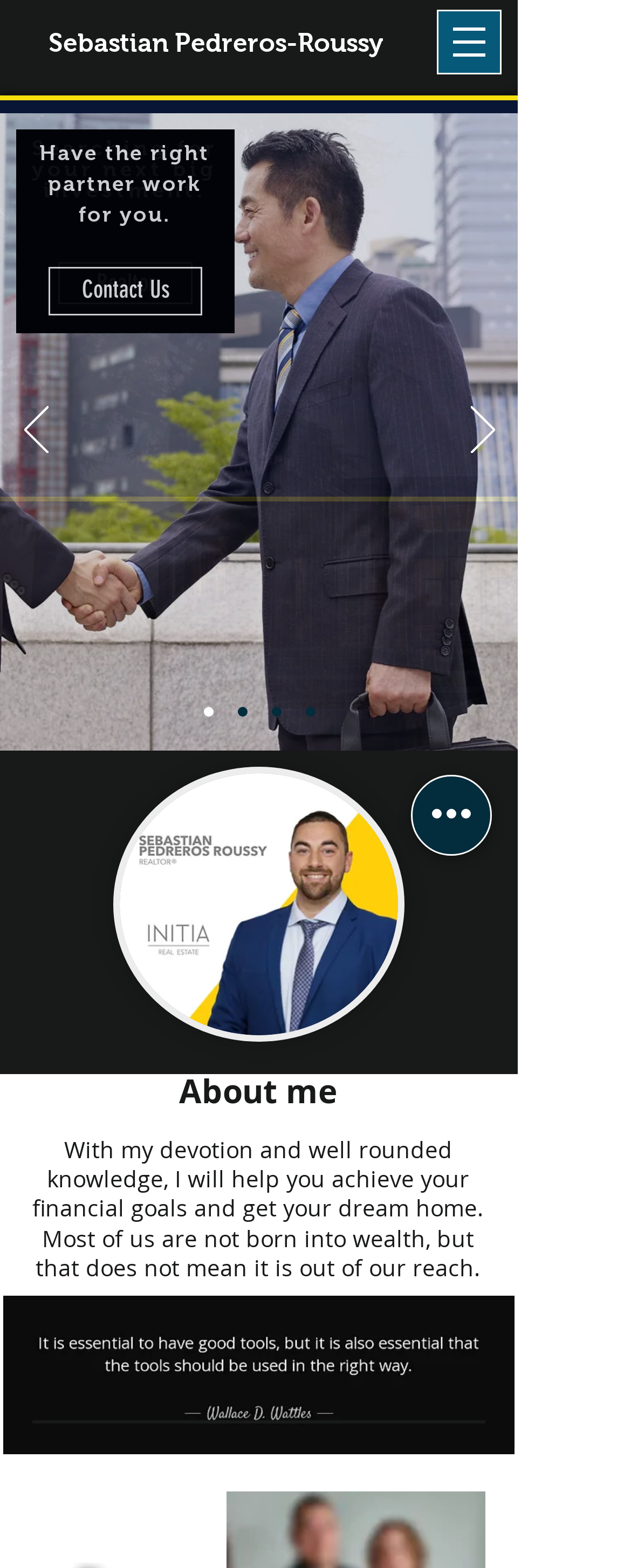Please provide the bounding box coordinate of the region that matches the element description: Sebastian Pedreros-Roussy. Coordinates should be in the format (top-left x, top-left y, bottom-right x, bottom-right y) and all values should be between 0 and 1.

[0.077, 0.019, 0.608, 0.036]